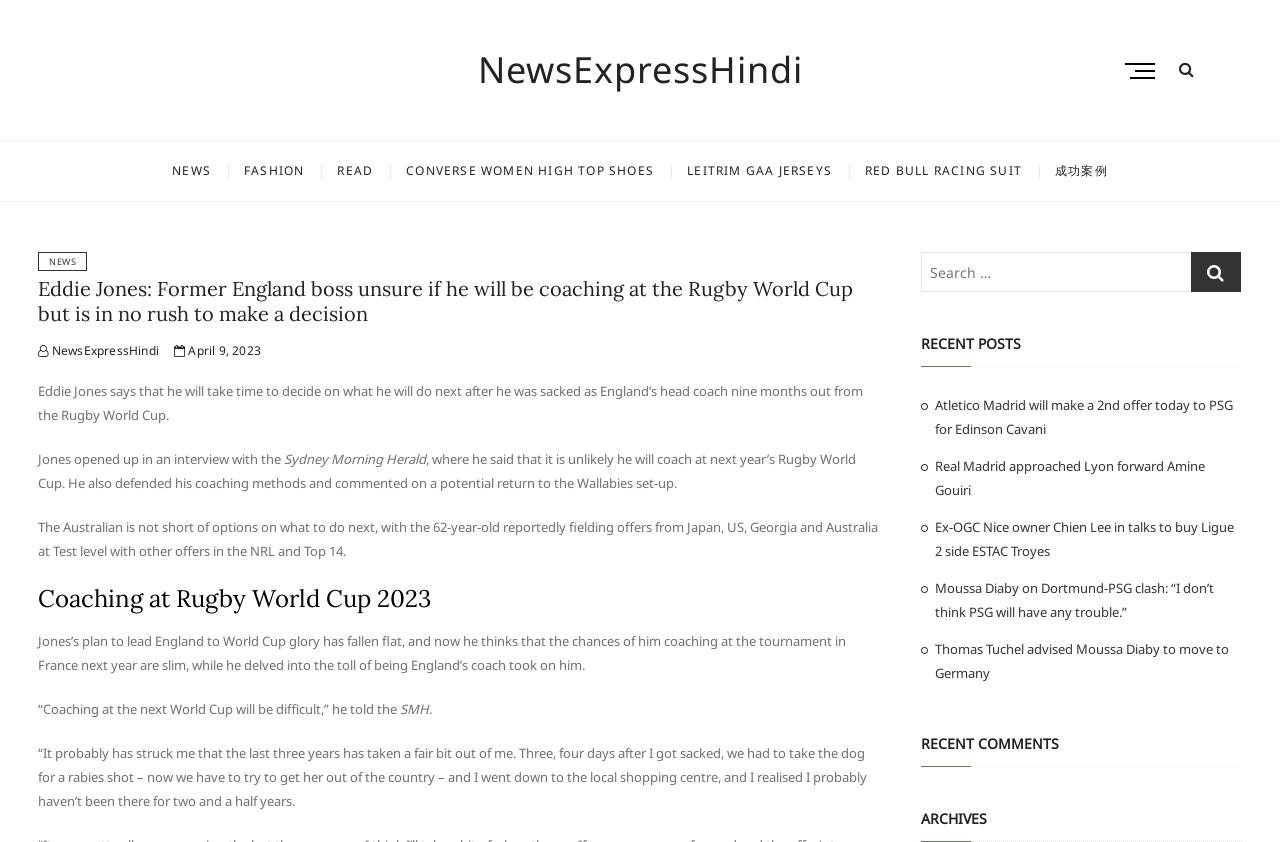Specify the bounding box coordinates of the element's area that should be clicked to execute the given instruction: "Read the recent post about Atletico Madrid". The coordinates should be four float numbers between 0 and 1, i.e., [left, top, right, bottom].

[0.73, 0.47, 0.963, 0.52]